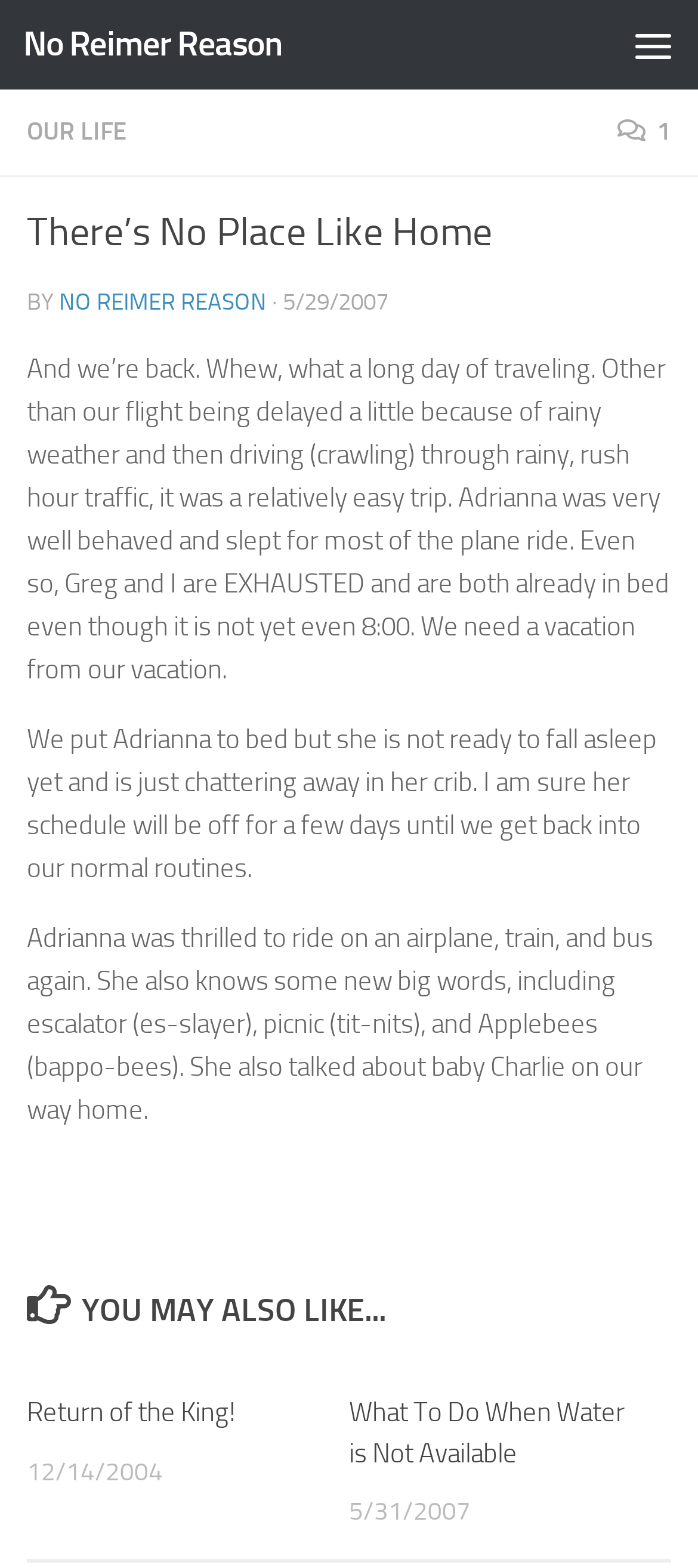Summarize the contents and layout of the webpage in detail.

This webpage is a personal blog titled "There's No Place Like Home | No Reimer Reason". At the top, there is a link to skip to the content and a link to the blog's title. On the right side, there is a menu button. 

Below the title, there is a main article section. The article's title, "There's No Place Like Home", is prominently displayed. The author's name, "NO REIMER REASON", is mentioned below the title, along with the date "5/29/2007". 

The article's content is a personal account of the author's travel experience, describing their delayed flight, traffic, and exhaustion. The author also shares their child Adrianna's behavior during the trip and her new vocabulary. 

Below the main article, there is a section titled "YOU MAY ALSO LIKE...". This section contains two smaller articles with links, each with a title, date, and a brief summary. The first article is titled "Return of the King!" and dated "12/14/2004", while the second article is titled "What To Do When Water is Not Available" and dated "5/31/2007".